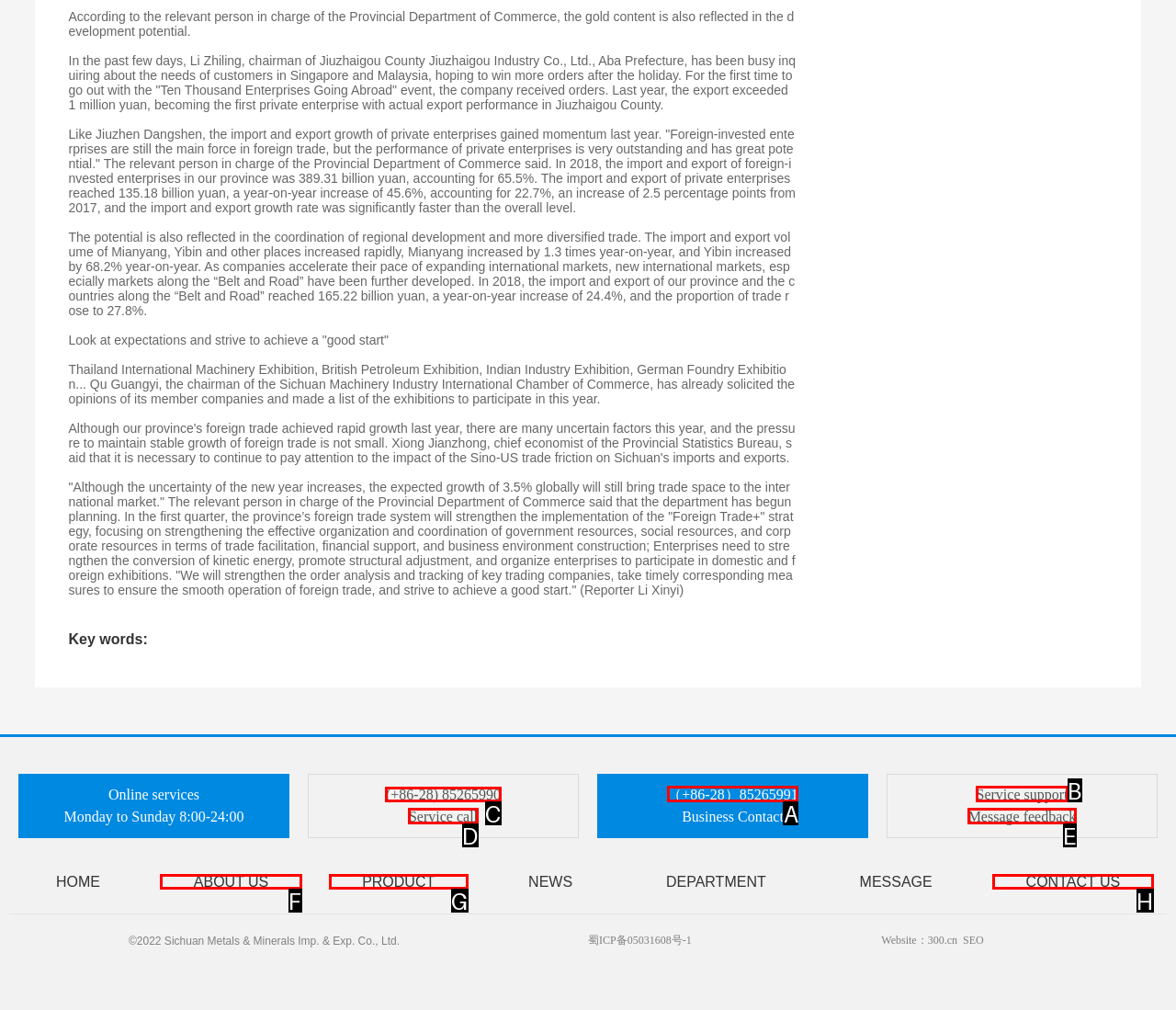Tell me which letter corresponds to the UI element that should be clicked to fulfill this instruction: Call (+86-28)85265990
Answer using the letter of the chosen option directly.

C